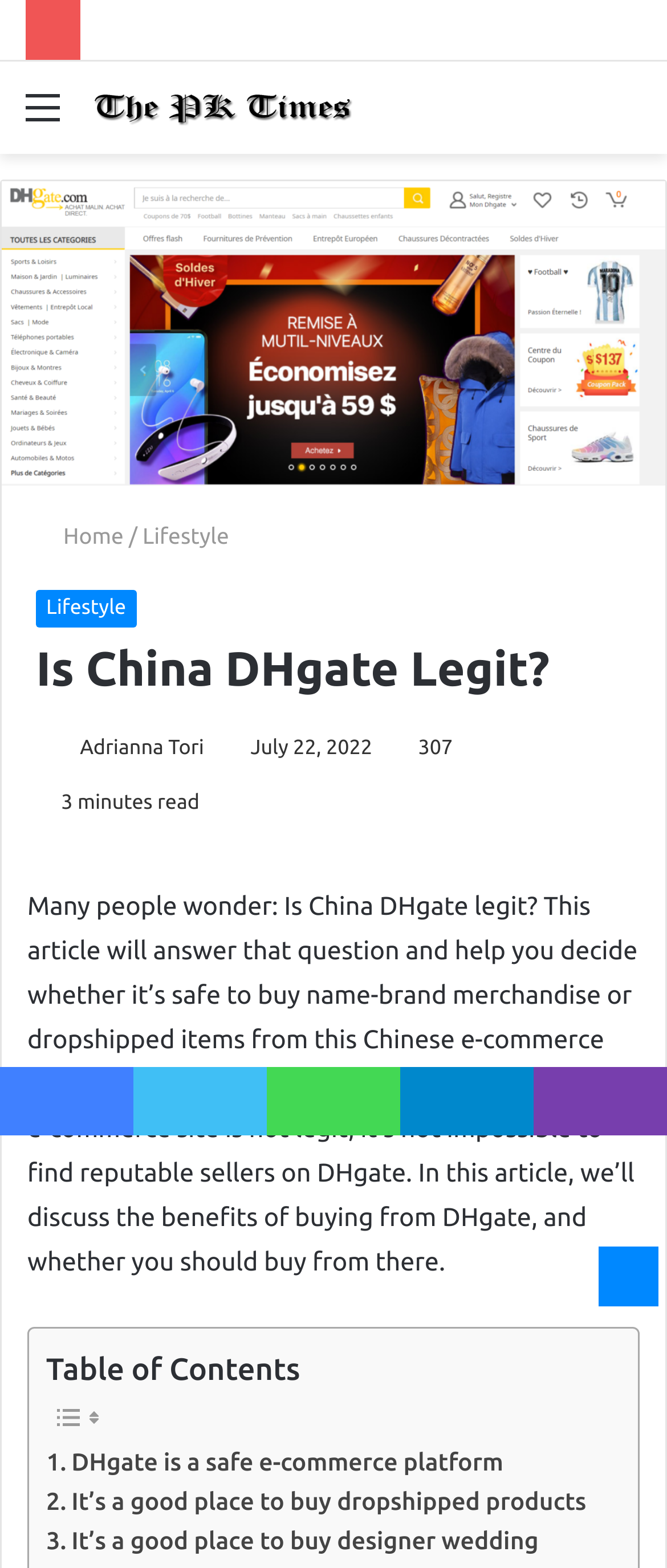Specify the bounding box coordinates for the region that must be clicked to perform the given instruction: "Download the PDF".

None